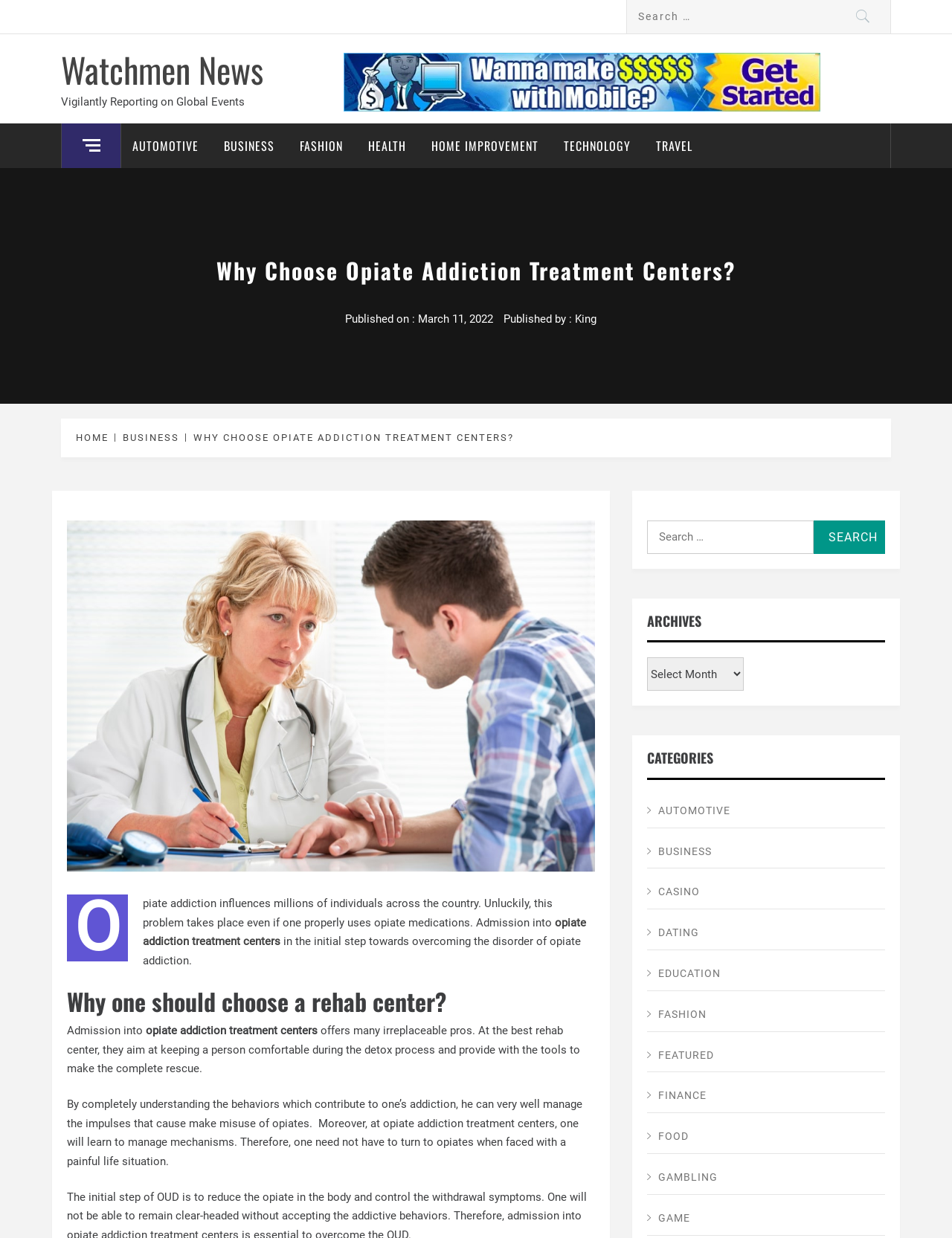Provide the bounding box coordinates for the specified HTML element described in this description: "parent_node: Search for: value="Search"". The coordinates should be four float numbers ranging from 0 to 1, in the format [left, top, right, bottom].

[0.877, 0.0, 0.935, 0.027]